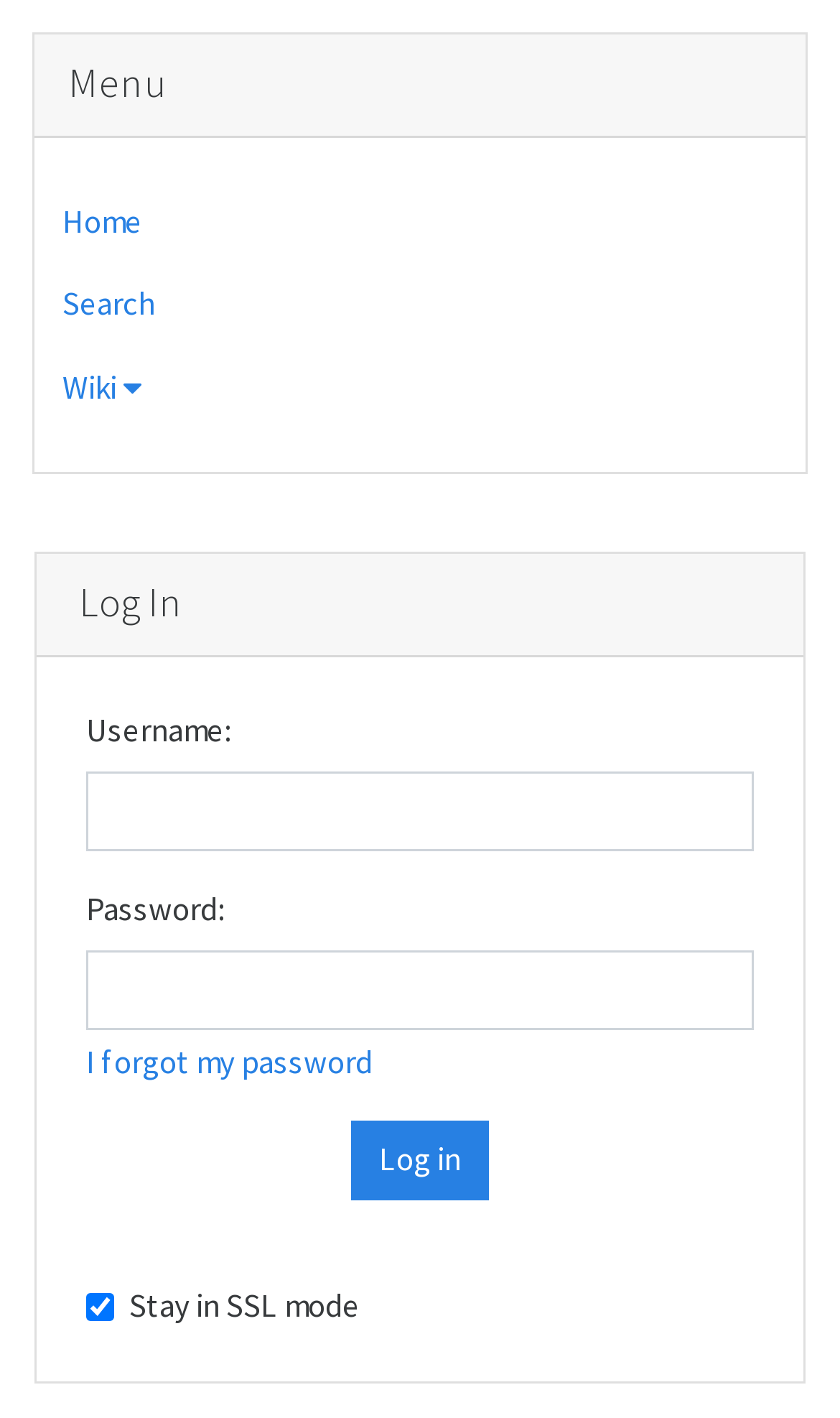Determine the coordinates of the bounding box that should be clicked to complete the instruction: "Click on Home". The coordinates should be represented by four float numbers between 0 and 1: [left, top, right, bottom].

[0.074, 0.127, 0.908, 0.185]